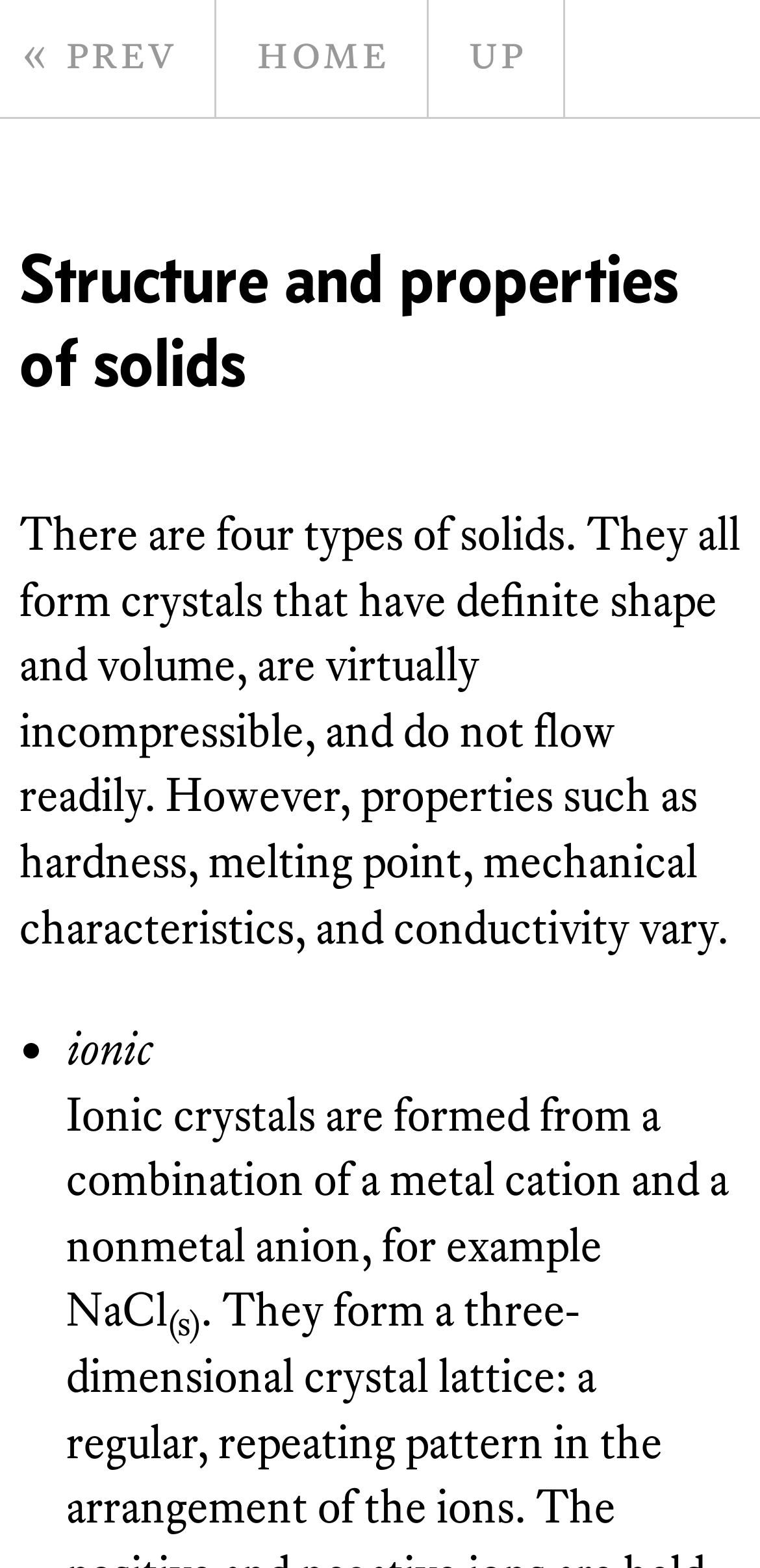Identify the bounding box coordinates for the UI element described by the following text: "CALL US". Provide the coordinates as four float numbers between 0 and 1, in the format [left, top, right, bottom].

None